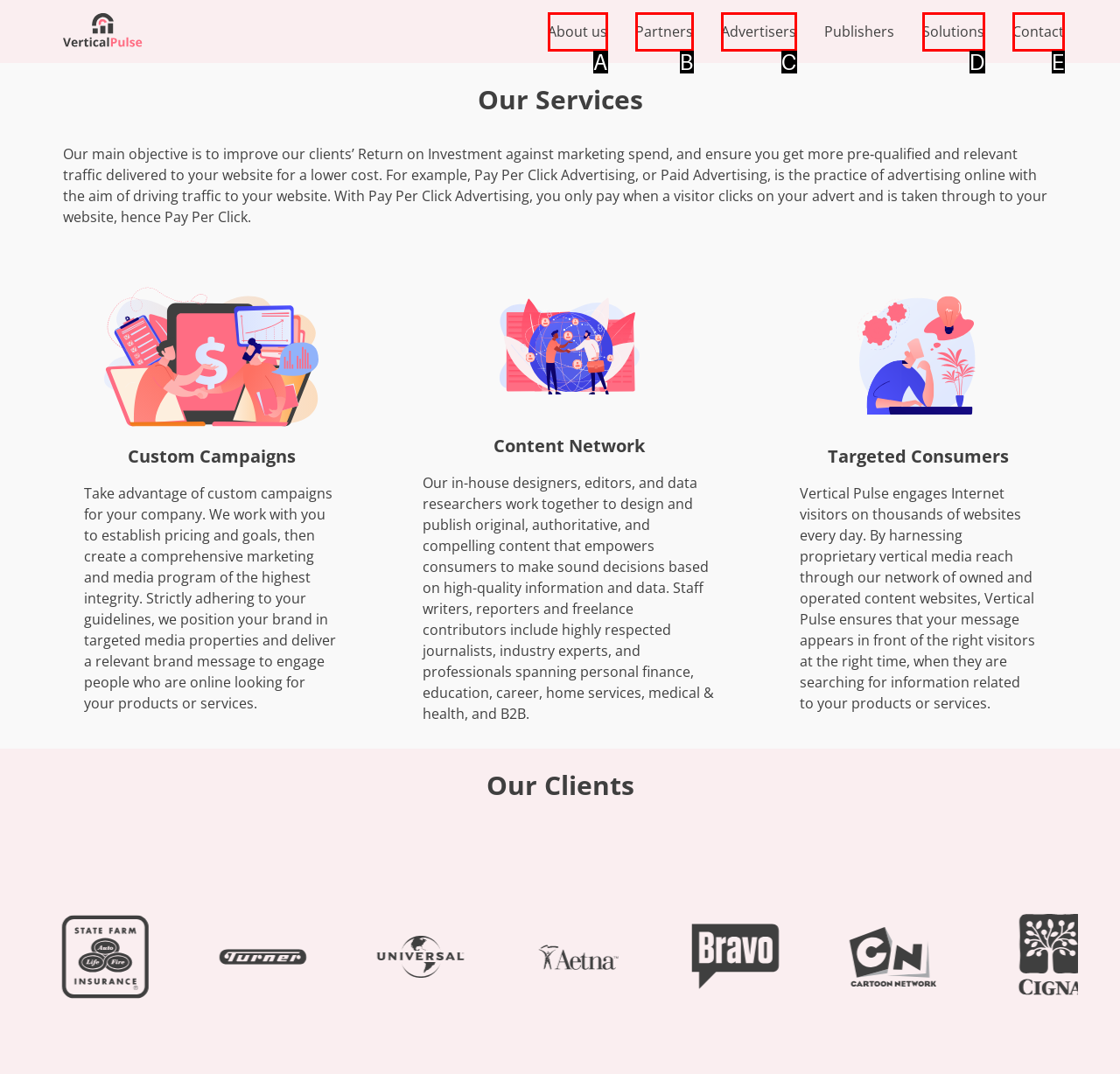Select the letter that aligns with the description: About us. Answer with the letter of the selected option directly.

A